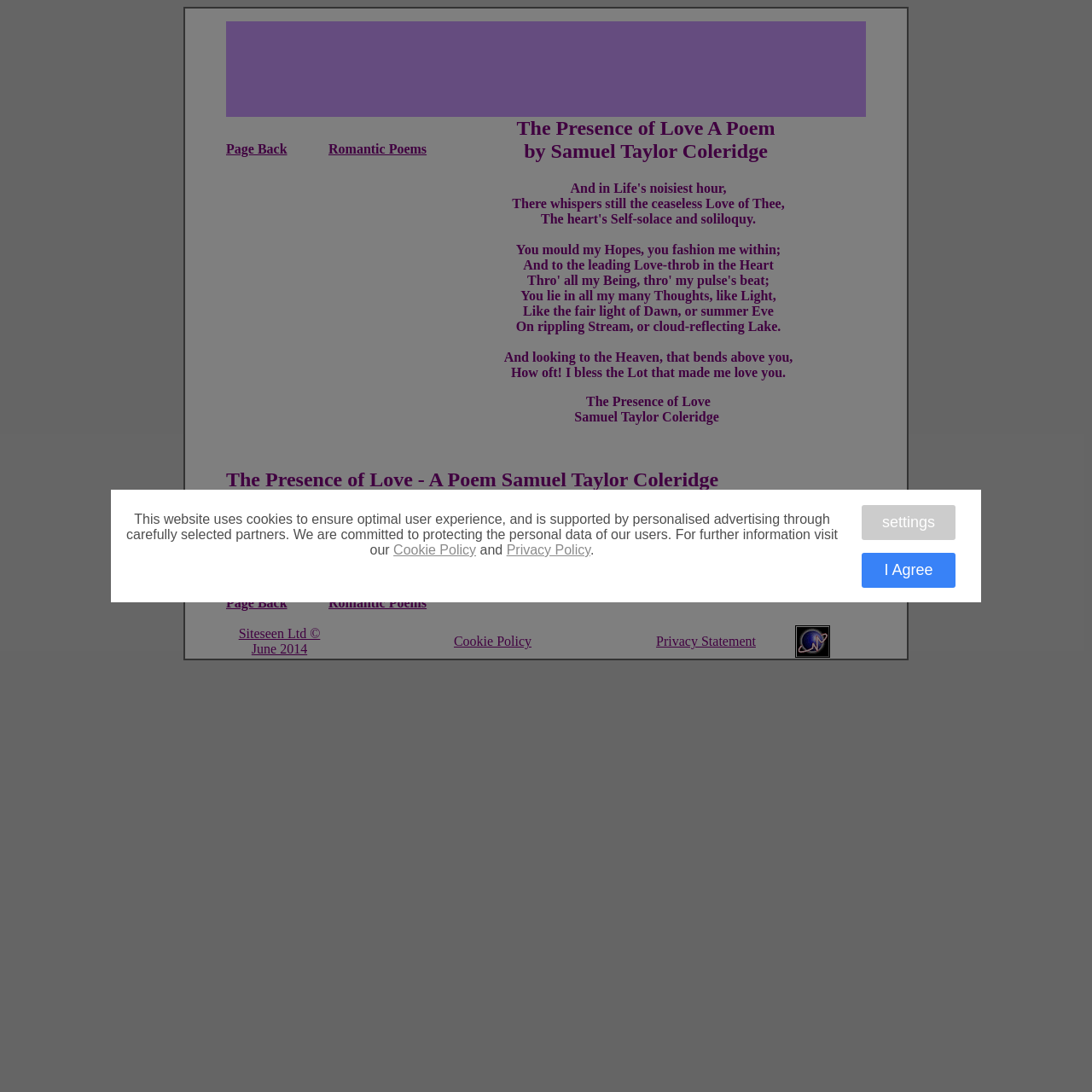How can I find more romantic poems on this website?
Using the image, give a concise answer in the form of a single word or short phrase.

By clicking on the 'Romantic Poem' link